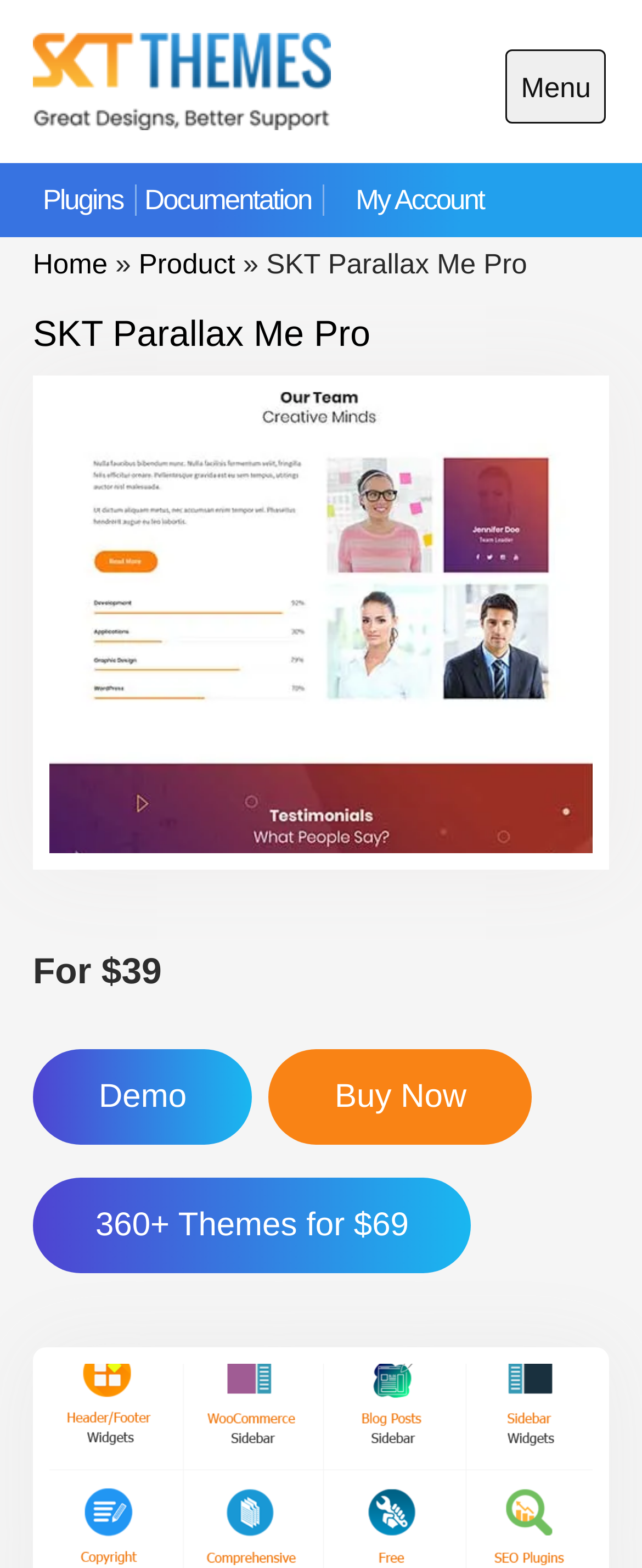Identify the bounding box coordinates of the clickable section necessary to follow the following instruction: "View Demo". The coordinates should be presented as four float numbers from 0 to 1, i.e., [left, top, right, bottom].

[0.051, 0.669, 0.393, 0.73]